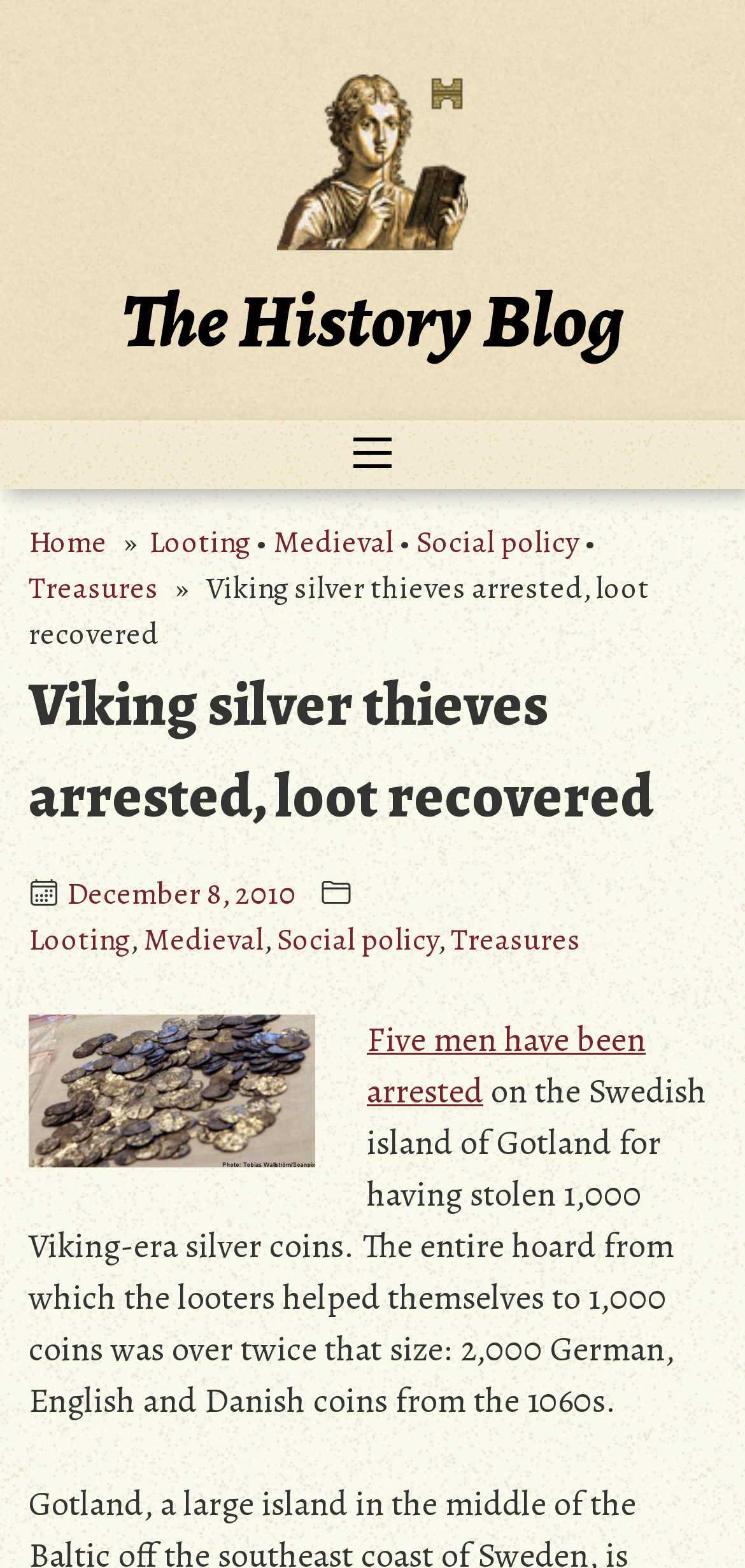What is the topic of the article?
Using the image, provide a concise answer in one word or a short phrase.

Viking silver thieves arrested